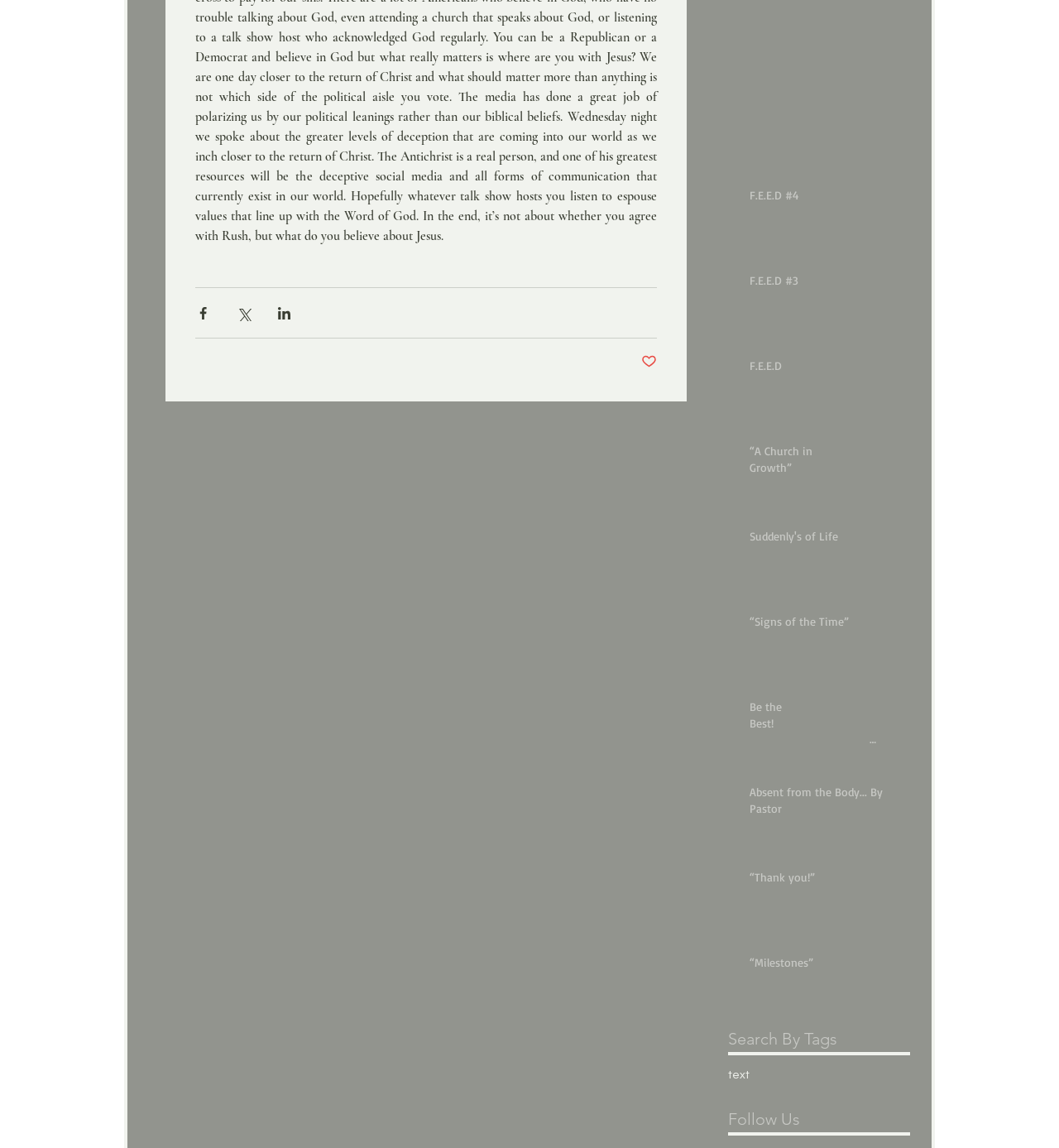Identify the bounding box of the HTML element described here: "Testimonials". Provide the coordinates as four float numbers between 0 and 1: [left, top, right, bottom].

None